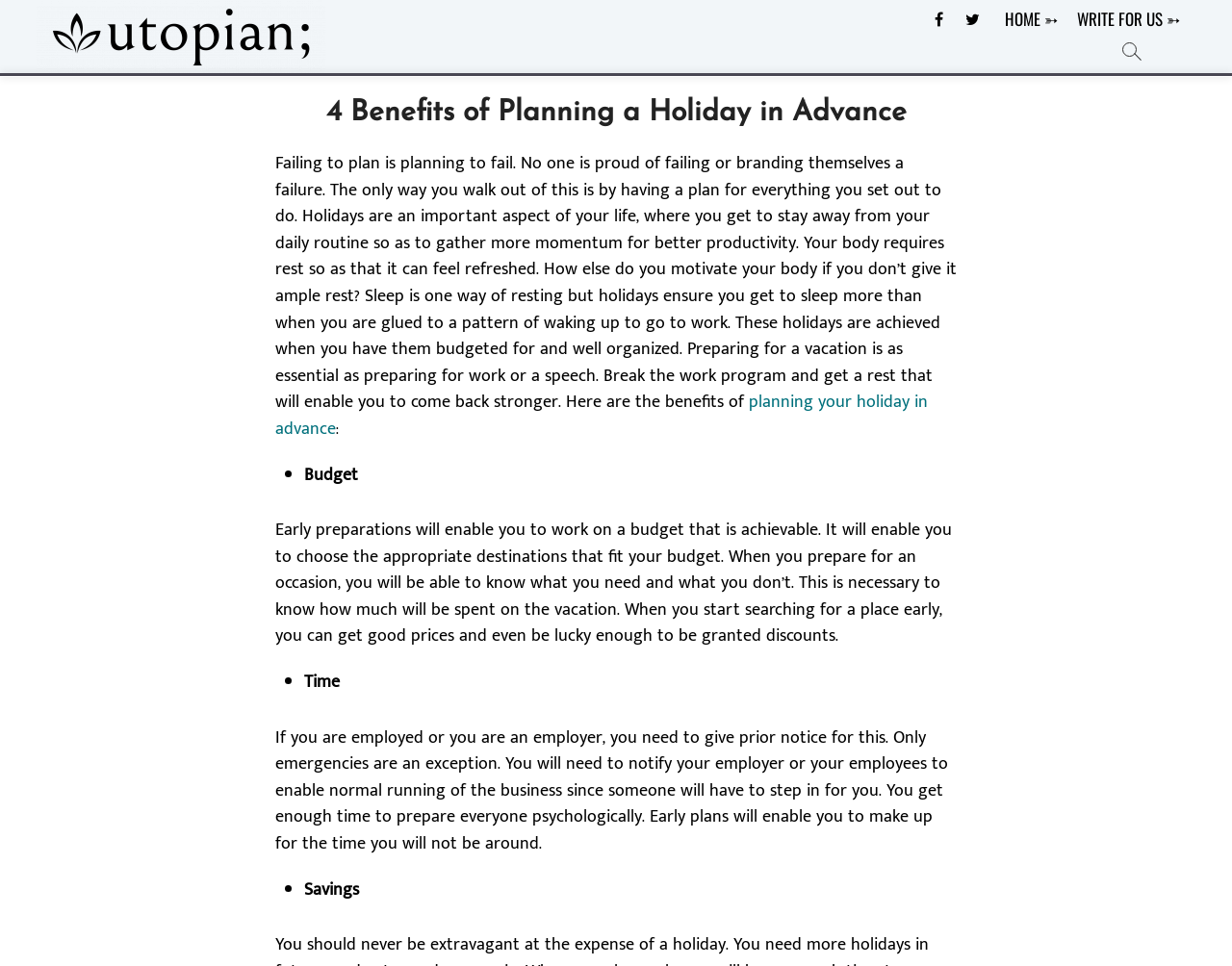What is the main topic of this webpage?
Look at the image and answer the question using a single word or phrase.

Planning a holiday in advance